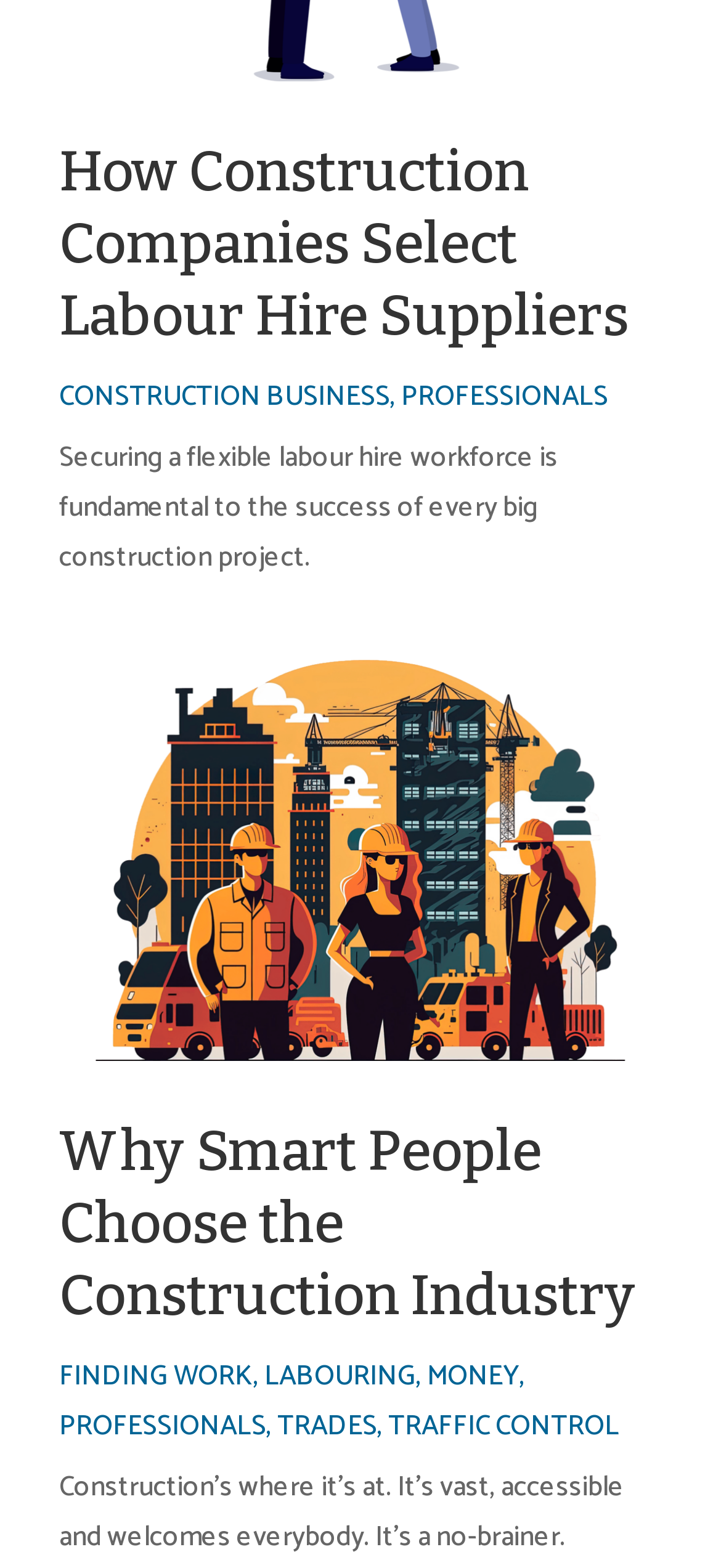Determine the bounding box coordinates of the UI element described below. Use the format (top-left x, top-left y, bottom-right x, bottom-right y) with floating point numbers between 0 and 1: Finding Work

[0.082, 0.863, 0.351, 0.893]